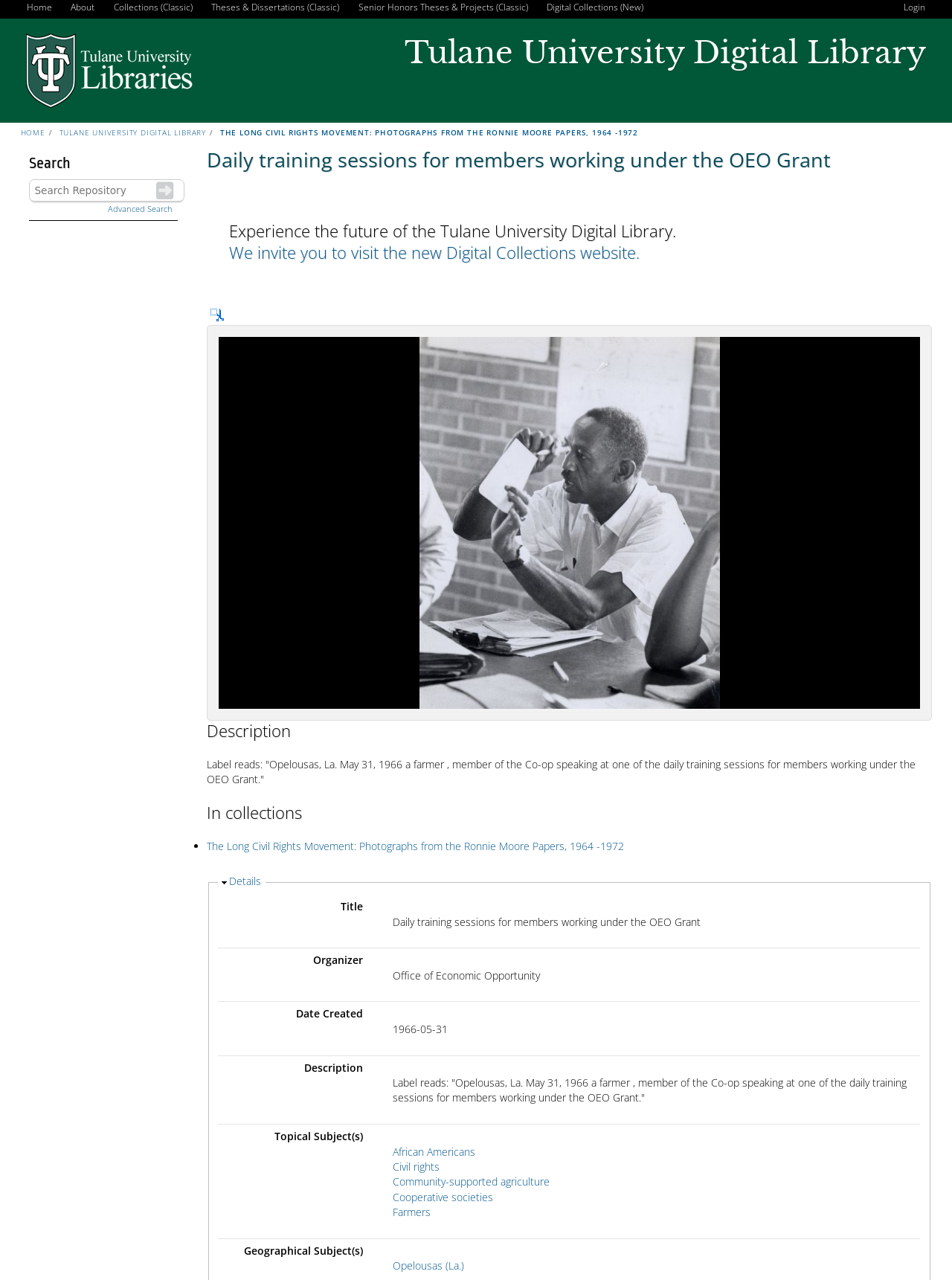What is the geographical subject of the photograph?
Provide a well-explained and detailed answer to the question.

The geographical subject of the photograph can be found in the description list detail element with the link text 'Opelousas (La.)' which is located in the 'Description' section of the webpage.